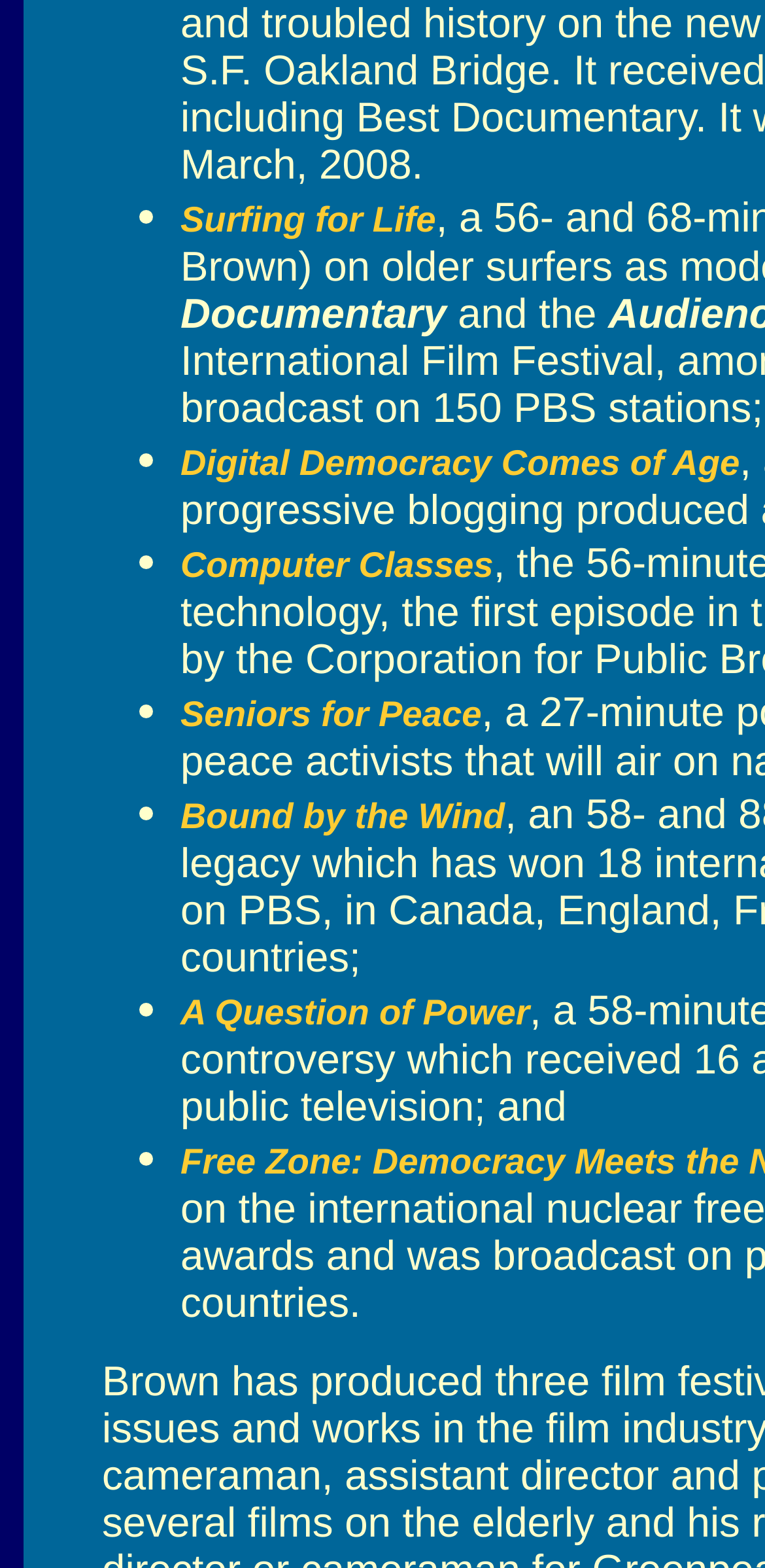What is the last link text?
Identify the answer in the screenshot and reply with a single word or phrase.

A Question of Power